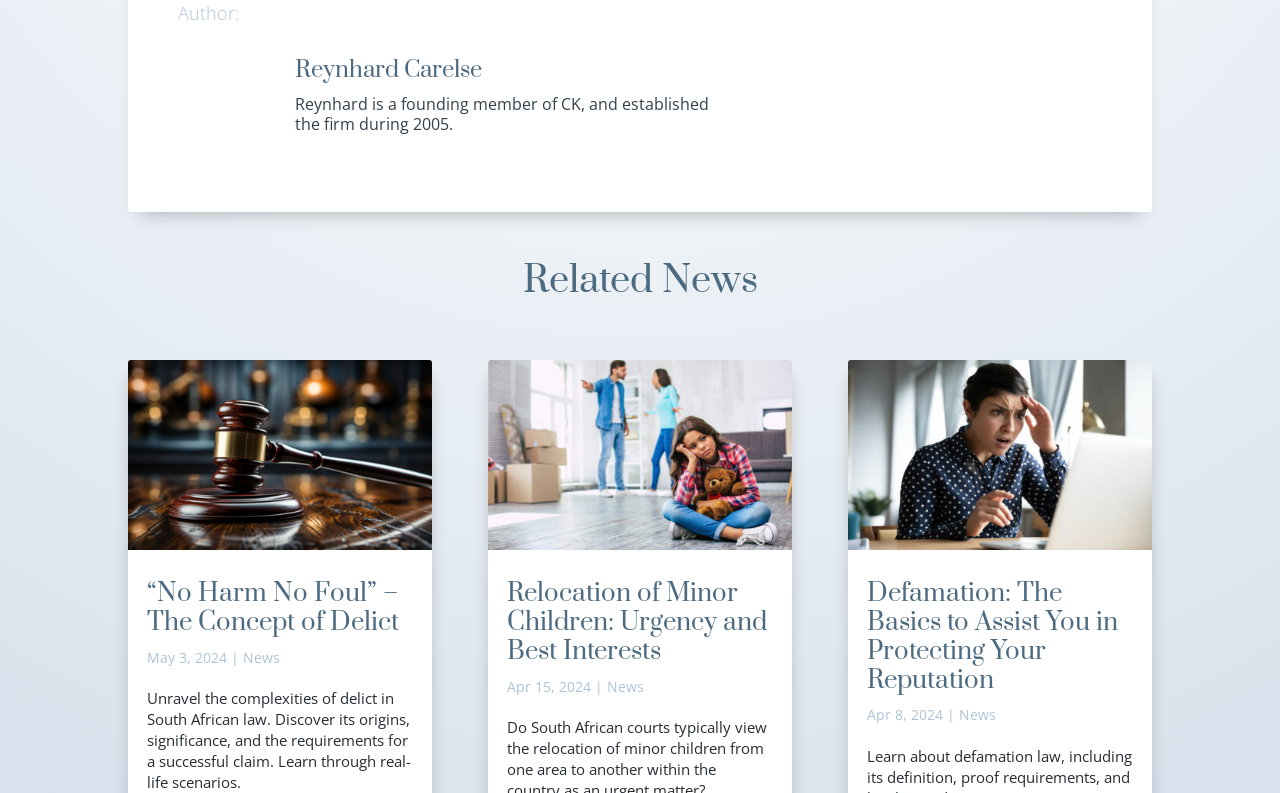Please determine the bounding box coordinates of the element to click on in order to accomplish the following task: "Learn about Relocation of Minor Children". Ensure the coordinates are four float numbers ranging from 0 to 1, i.e., [left, top, right, bottom].

[0.381, 0.453, 0.619, 0.694]